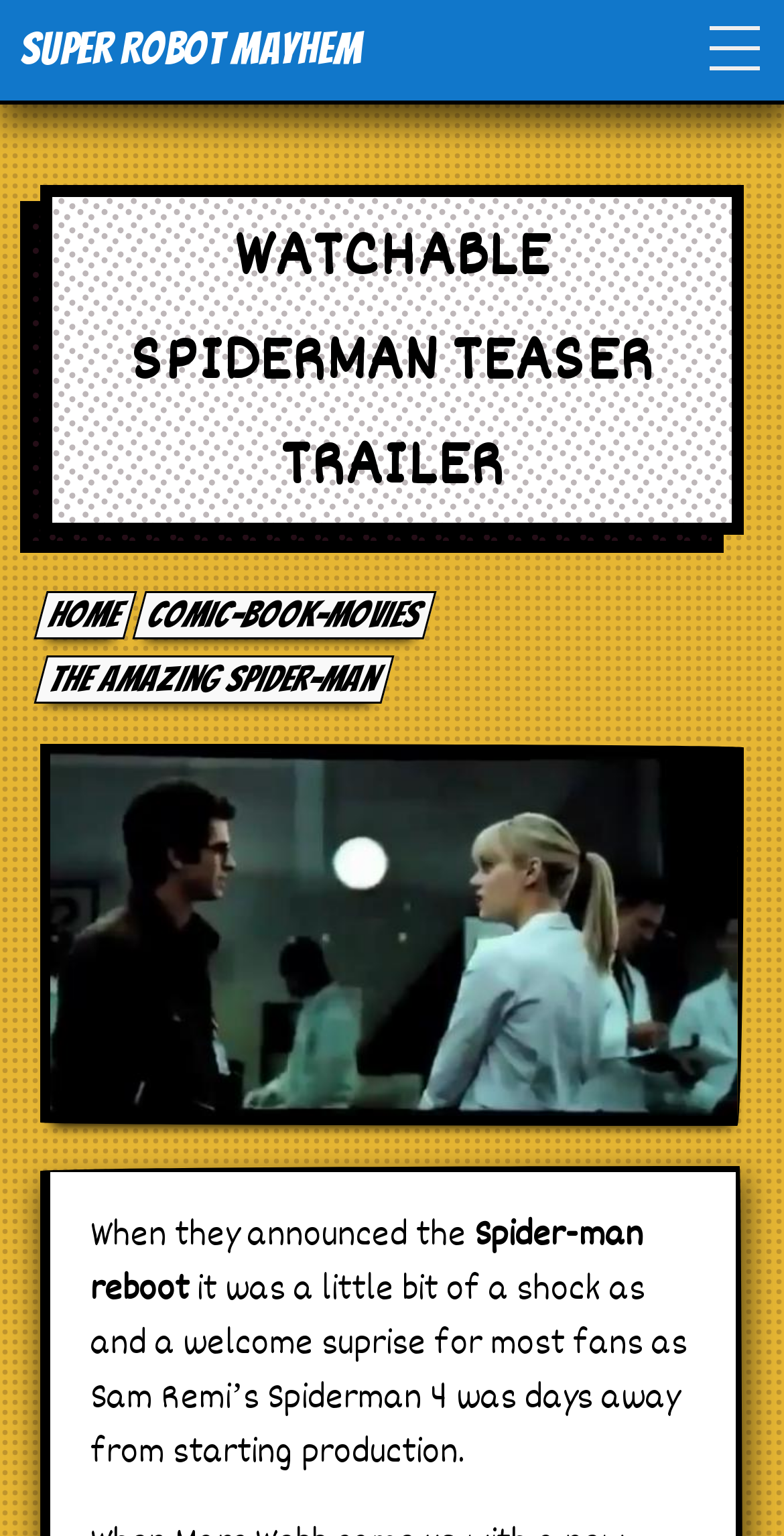Answer the following in one word or a short phrase: 
What is the current topic of discussion?

Spiderman teaser trailer